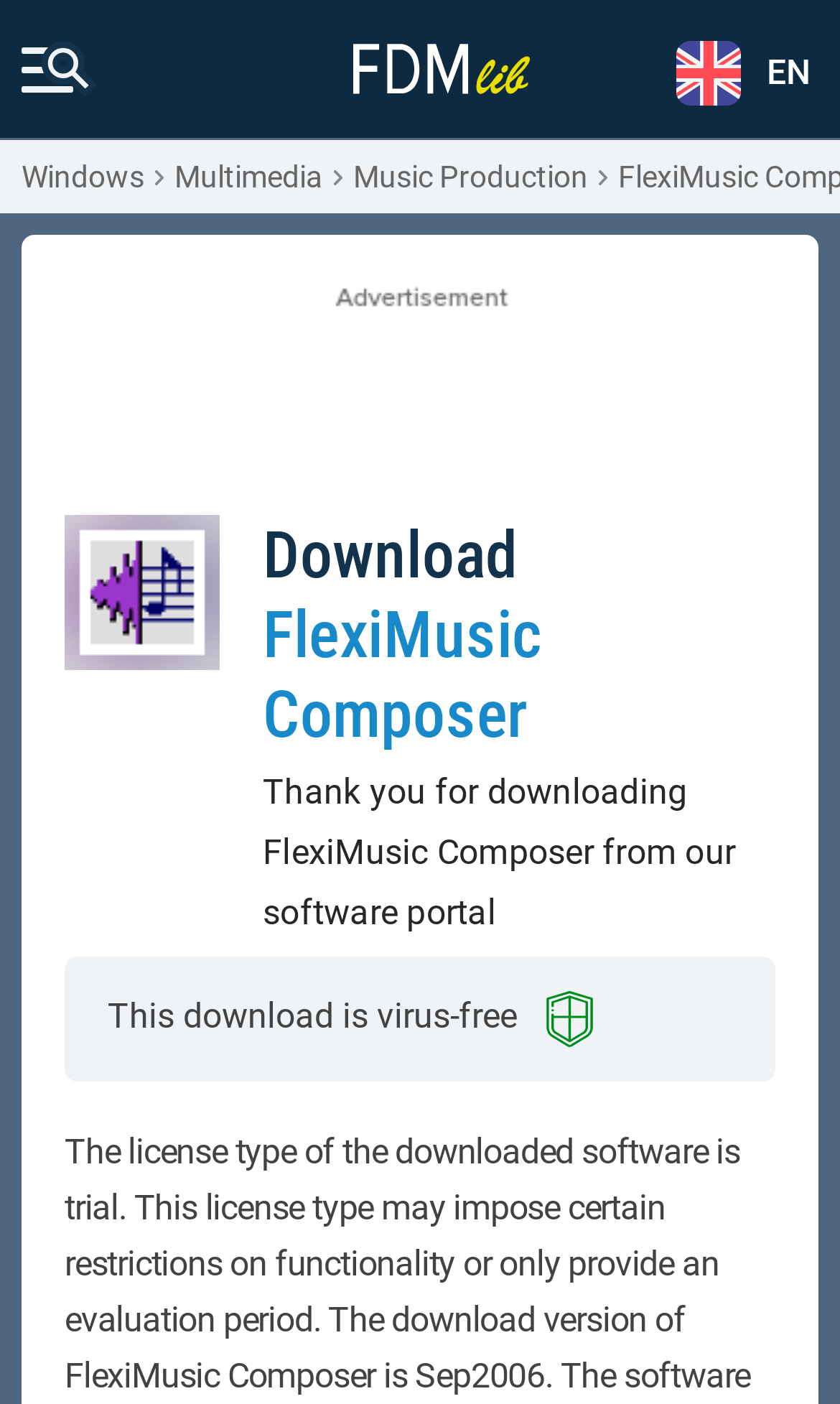Is the download of FlexiMusic Composer virus-free?
Please respond to the question with a detailed and thorough explanation.

The answer is determined by the StaticText element 'This download is virus-free' located in the middle of the webpage, which explicitly states that the download of FlexiMusic Composer is virus-free.